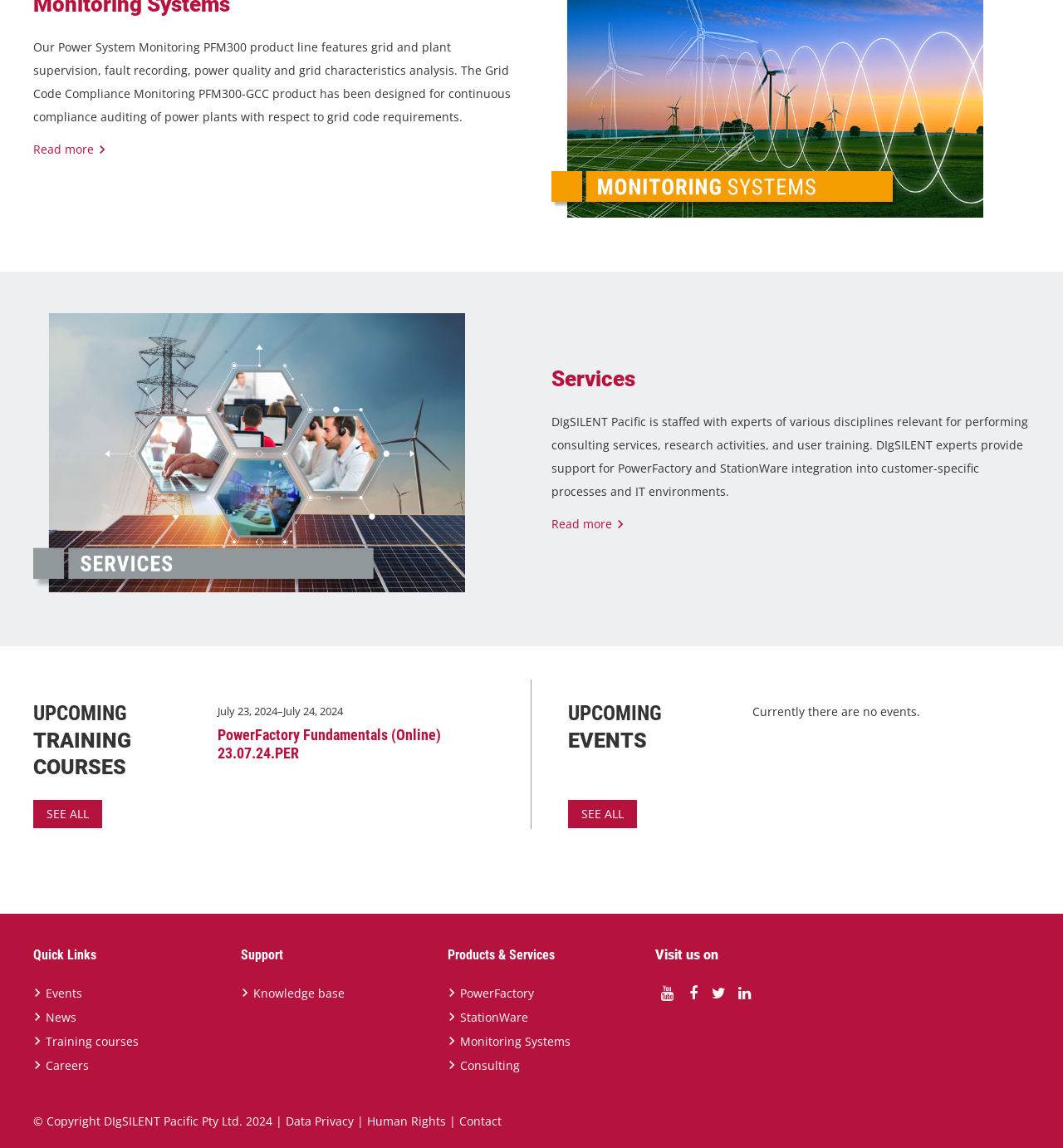Respond concisely with one word or phrase to the following query:
What is the purpose of the Grid Code Compliance Monitoring PFM300-GCC product?

Continuous compliance auditing